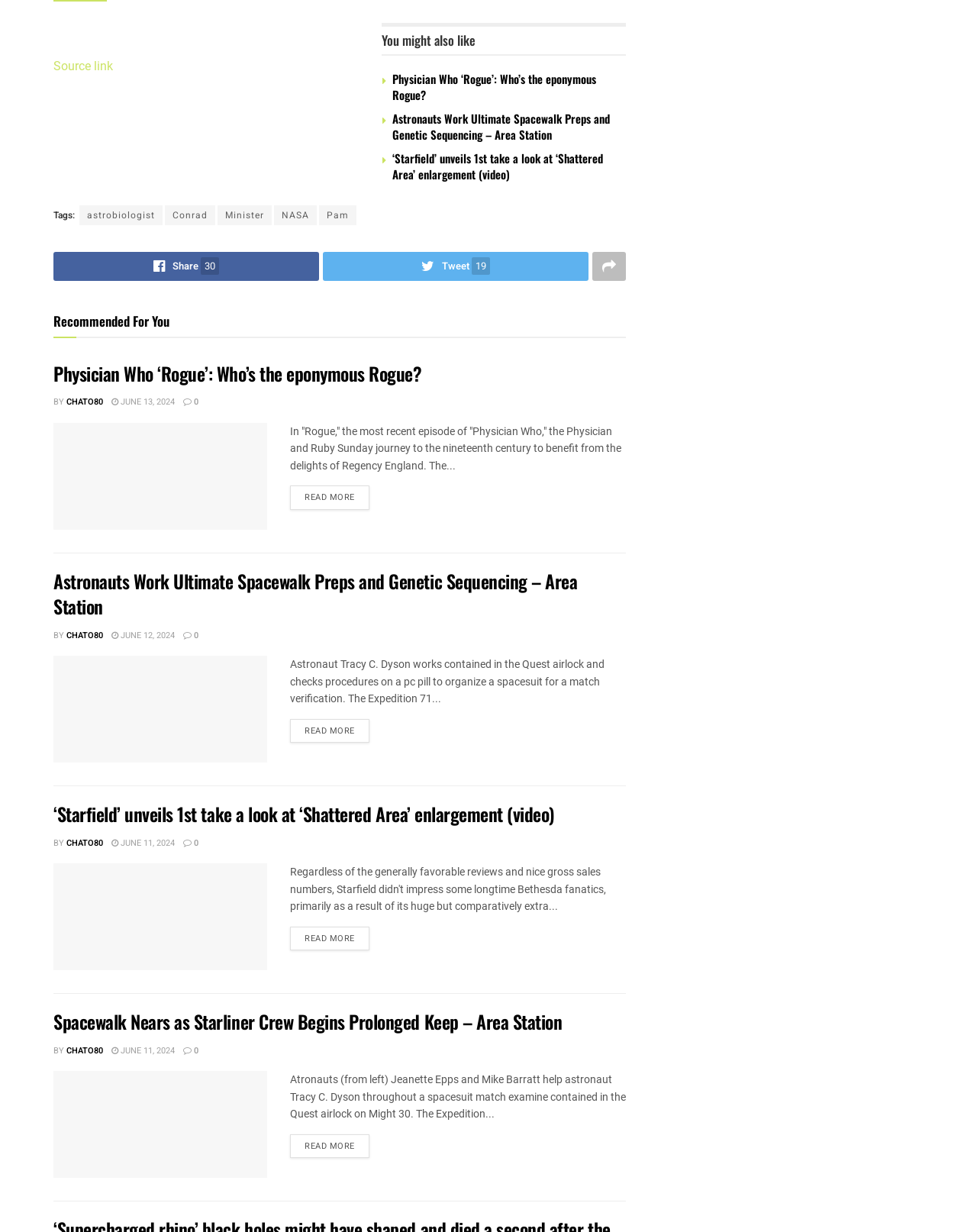What is the title of the first article?
Refer to the screenshot and respond with a concise word or phrase.

Physician Who ‘Rogue’: Who’s the eponymous Rogue?